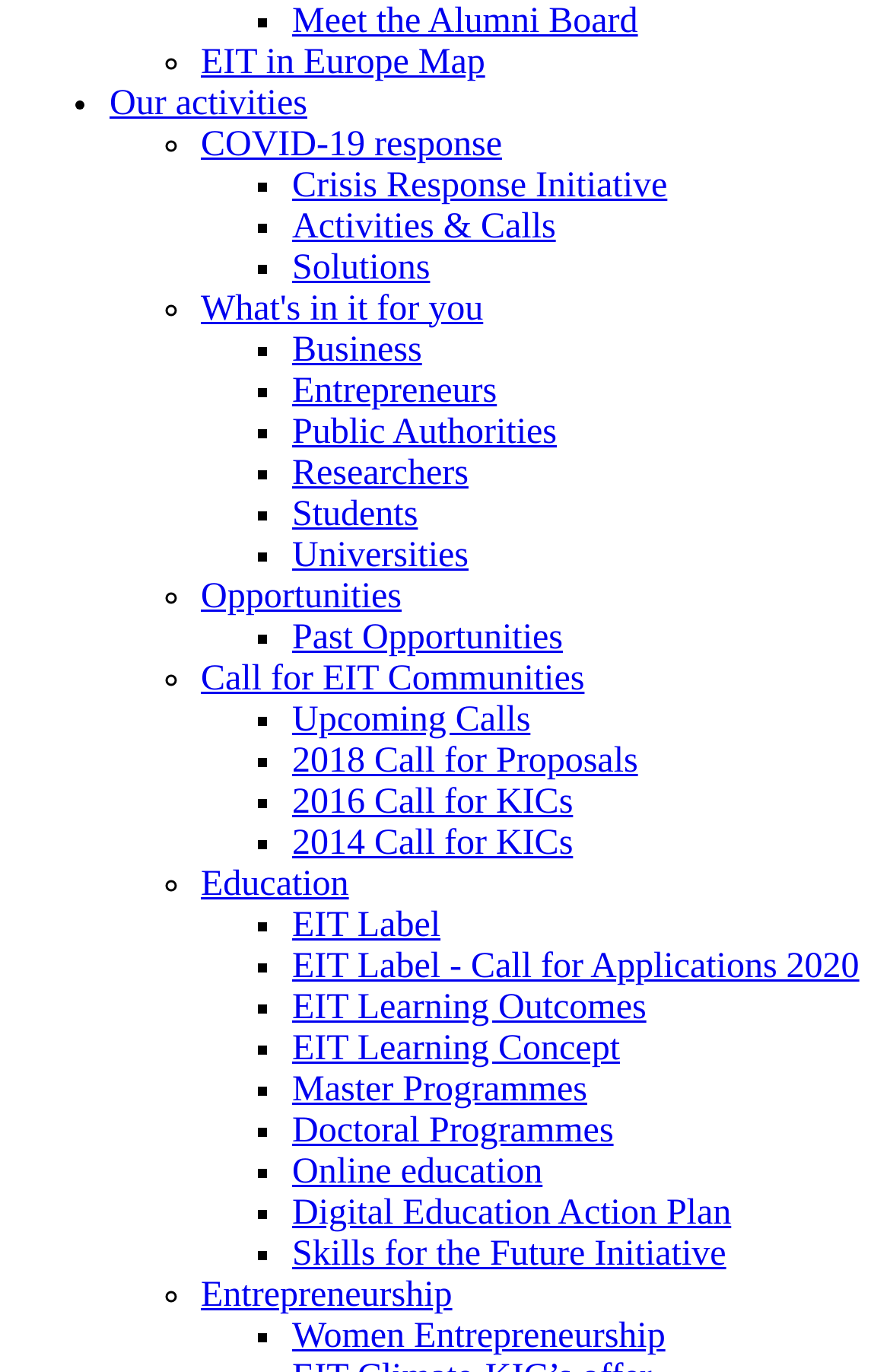What is the purpose of the 'Meet the Alumni Board' link?
Please answer the question with as much detail and depth as you can.

The link 'Meet the Alumni Board' is likely intended to provide information about the members of the Alumni Board, their roles, and their experiences, allowing users to get to know them better.